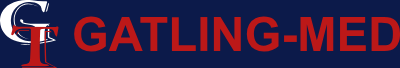Please give a concise answer to this question using a single word or phrase: 
How many years of experience does the clinic have?

15 years